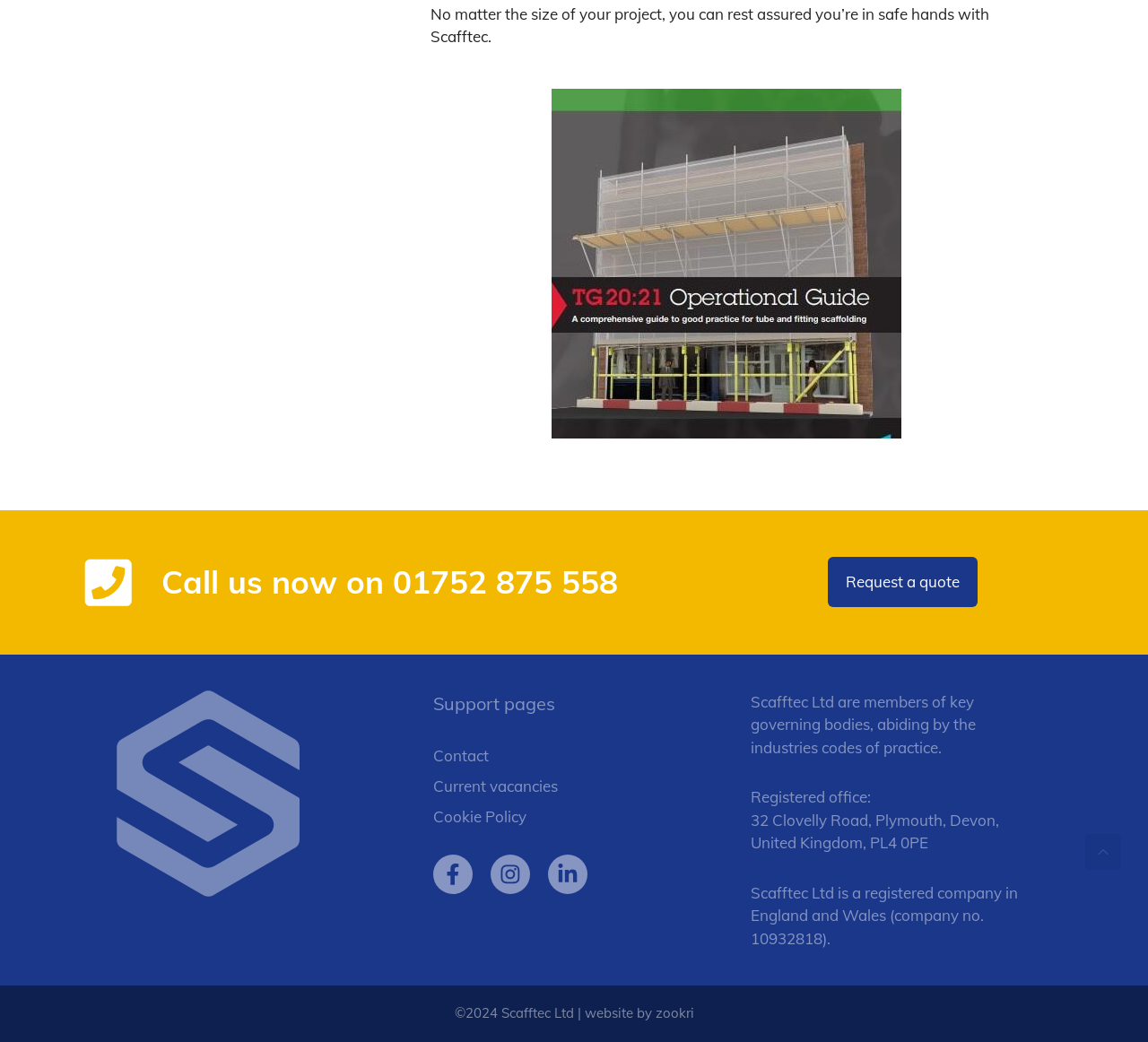Pinpoint the bounding box coordinates of the area that should be clicked to complete the following instruction: "Visit the Contact page". The coordinates must be given as four float numbers between 0 and 1, i.e., [left, top, right, bottom].

[0.378, 0.716, 0.426, 0.734]